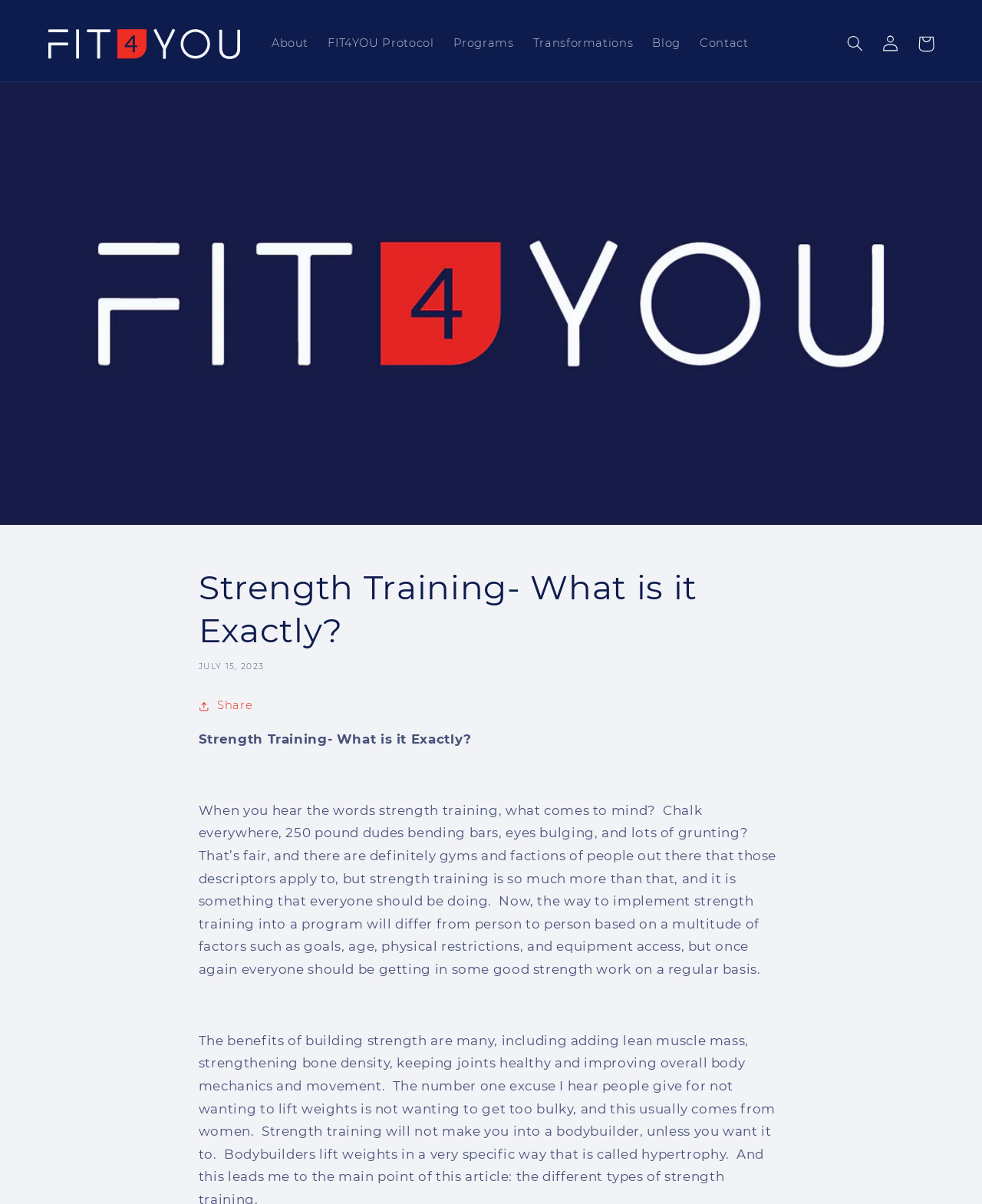Please identify the bounding box coordinates of the region to click in order to complete the task: "Click on World news". The coordinates must be four float numbers between 0 and 1, specified as [left, top, right, bottom].

None